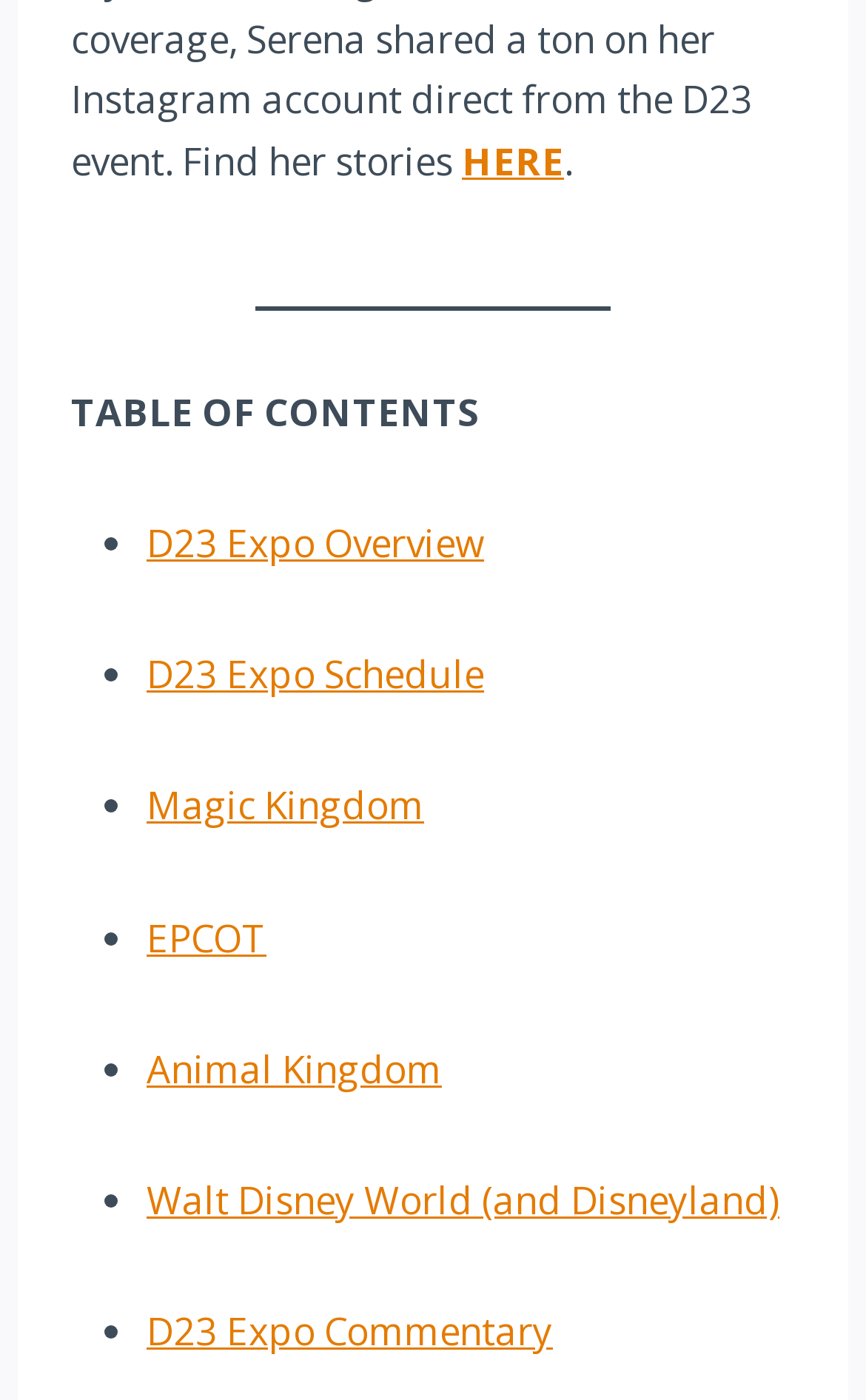Please identify the bounding box coordinates of the region to click in order to complete the task: "click on HERE". The coordinates must be four float numbers between 0 and 1, specified as [left, top, right, bottom].

[0.533, 0.096, 0.651, 0.133]